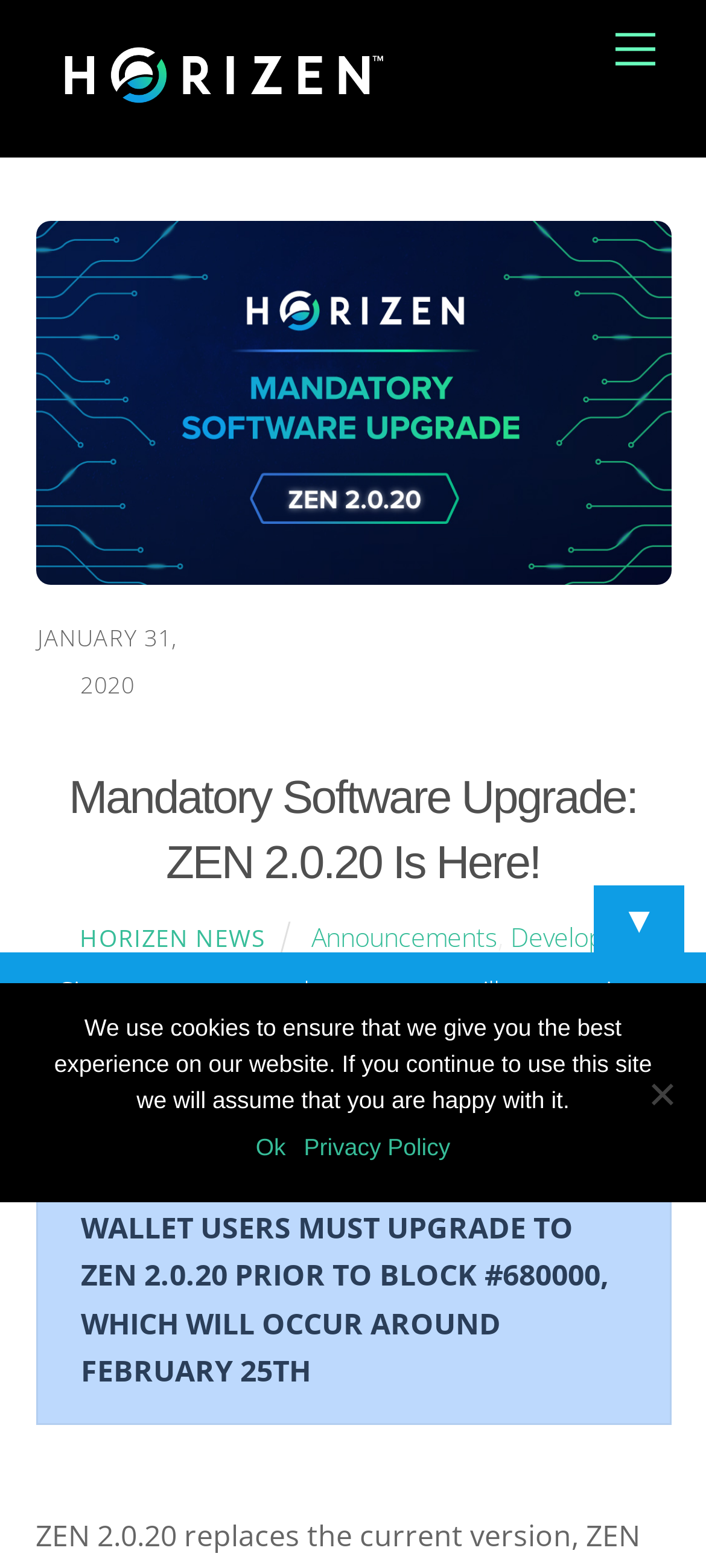Using the description "news", predict the bounding box of the relevant HTML element.

[0.456, 0.614, 0.541, 0.636]